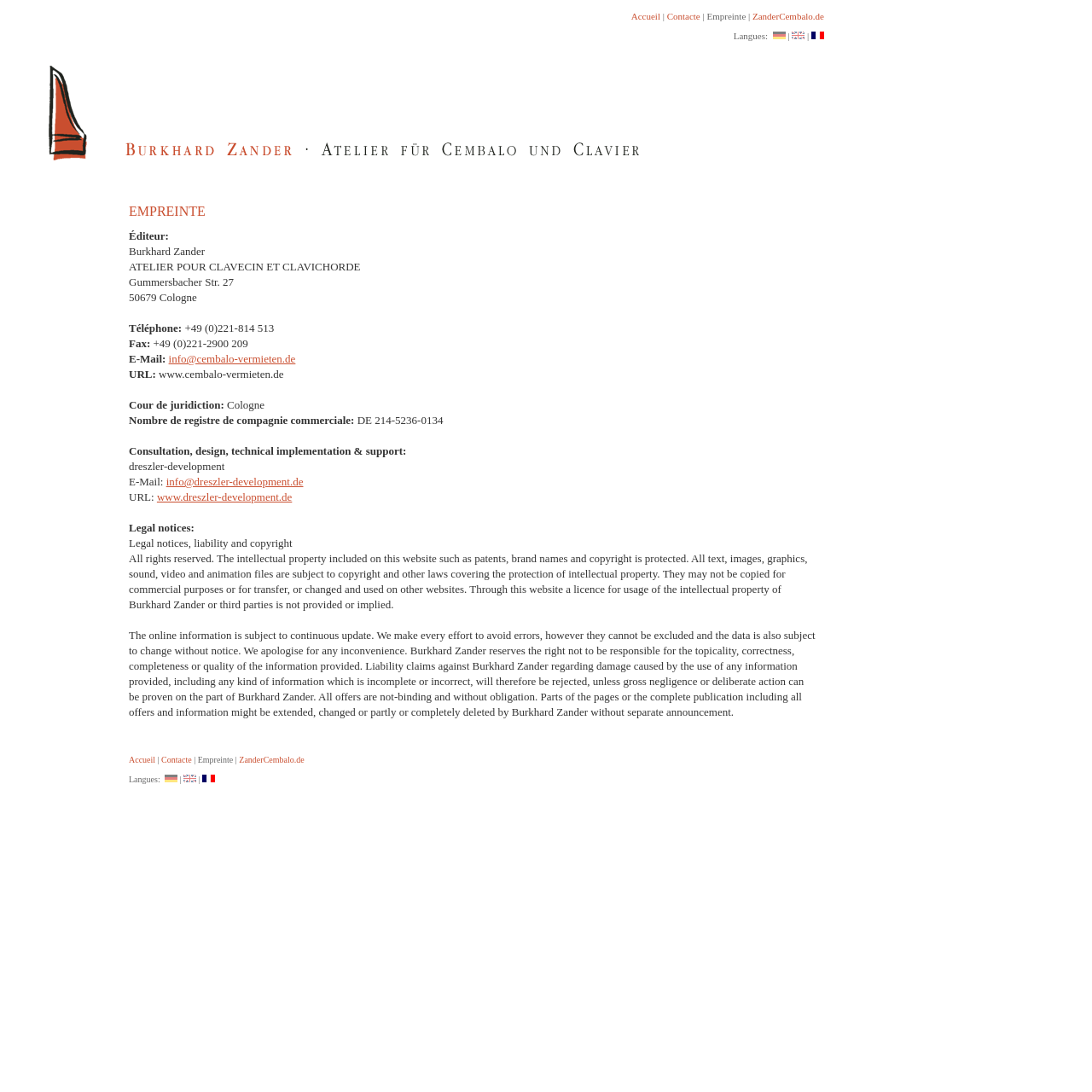What is the URL of the website? Based on the image, give a response in one word or a short phrase.

www.cembalo-vermieten.de